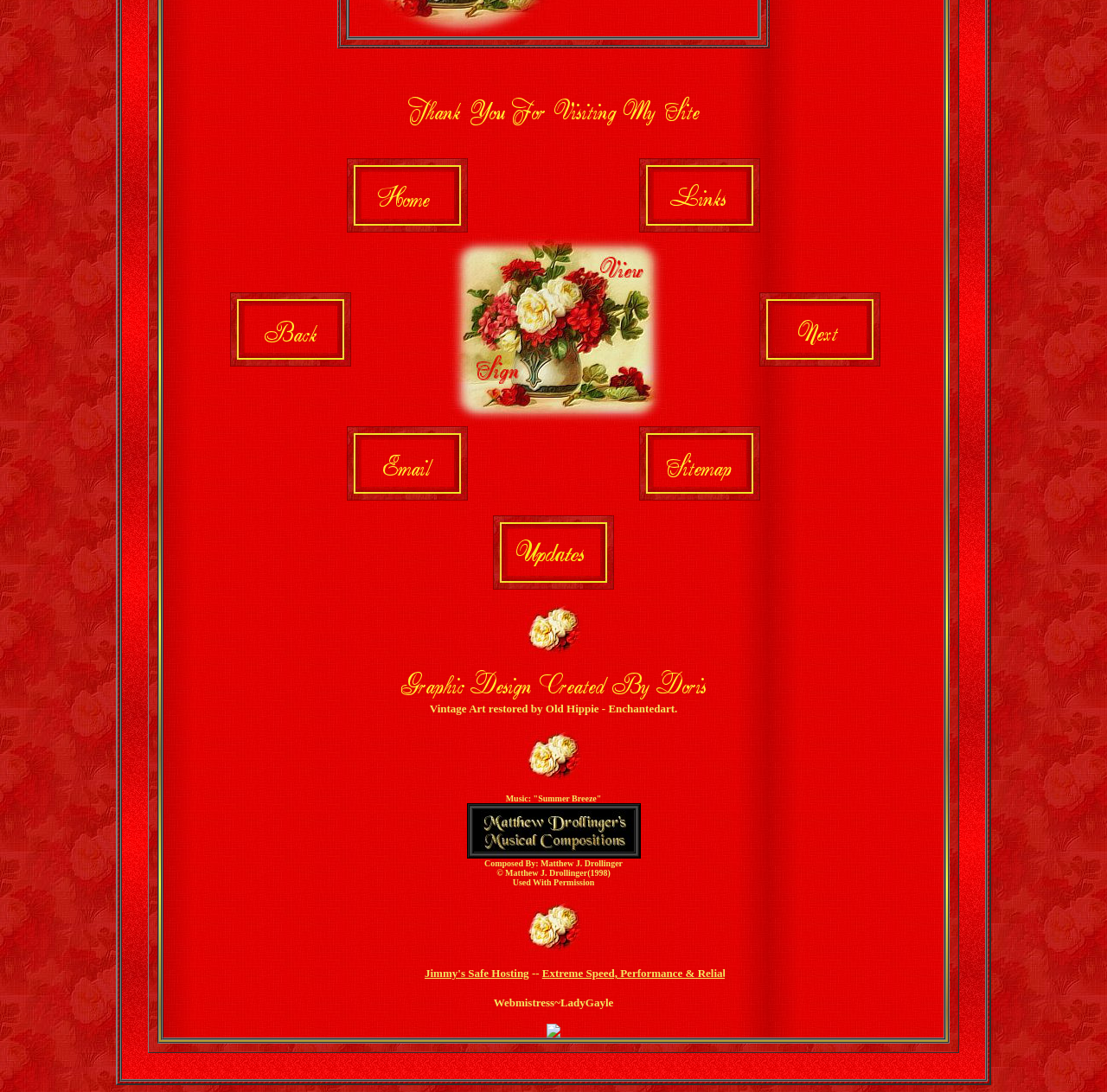Locate the bounding box of the UI element based on this description: "Extreme Speed, Performance & Reliability". Provide four float numbers between 0 and 1 as [left, top, right, bottom].

[0.584, 0.885, 0.77, 0.897]